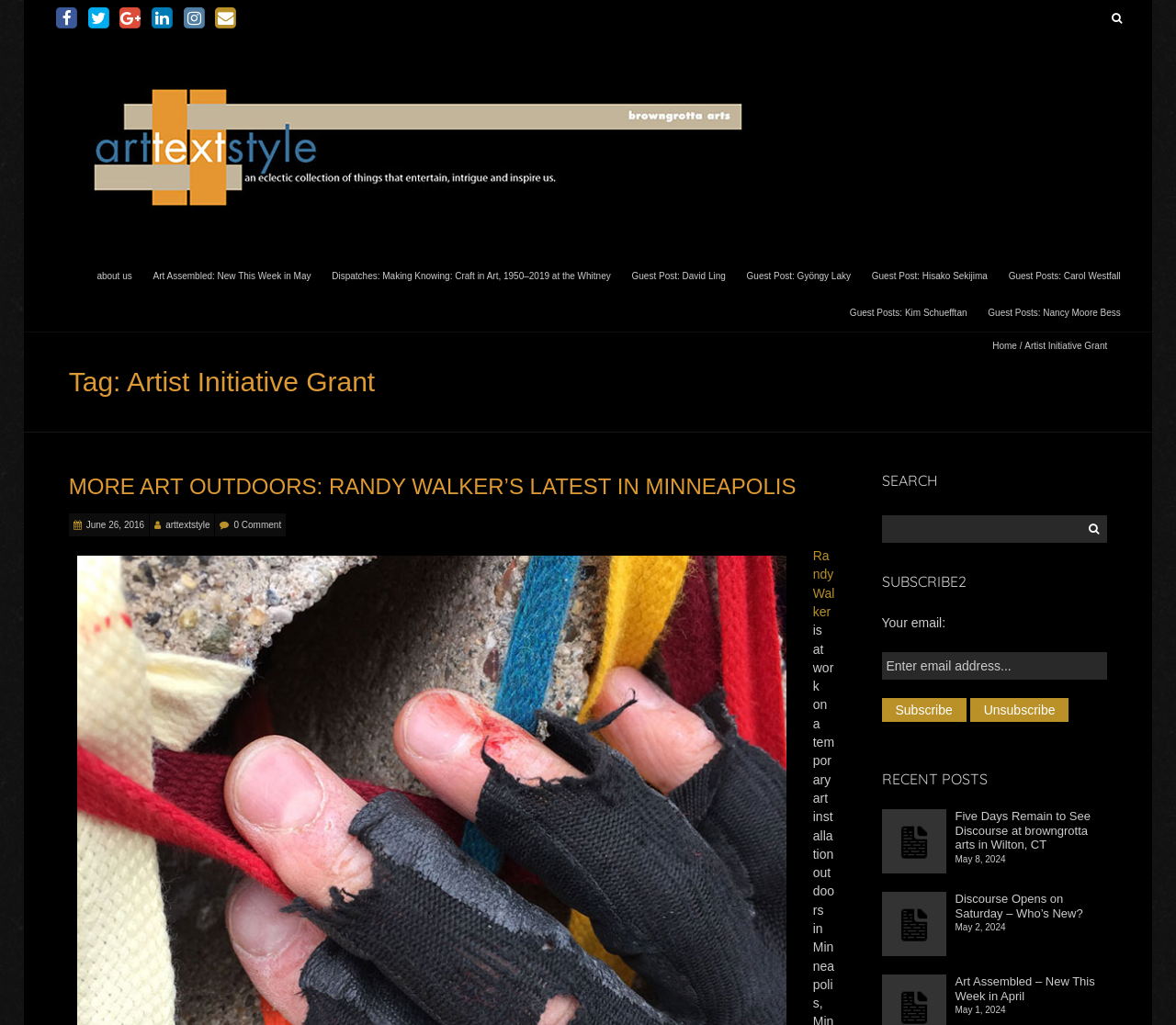Provide a thorough description of the webpage's content and layout.

The webpage is titled "Artist Initiative Grant Archives - arttextstyle". At the top, there are six social media links, aligned horizontally, each represented by an icon. Below these links, there is a search bar with a label "Search for:" and a search button. 

To the right of the search bar, there is a logo "arttextstyle" with an image below it. Below the logo, there are several links to articles, including "about us", "Art Assembled: New This Week in May", and several guest posts. 

On the left side of the page, there is a heading "Tag: Artist Initiative Grant" followed by an article titled "MORE ART OUTDOORS: RANDY WALKER’S LATEST IN MINNEAPOLIS". The article has a link to the title, a date "June 26, 2016", and a link to the author "Randy Walker". There is also an image of Randy Walker's Urban Fabric installation.

Below the article, there are three sections: "SEARCH", "SUBSCRIBE", and "RECENT POSTS". The "SEARCH" section has a search bar with a label "Search for:" and a search button. The "SUBSCRIBE" section has a label "Your email:", a text box, and two buttons "Subscribe" and "Unsubscribe". The "RECENT POSTS" section lists several recent articles with their titles, dates, and links.